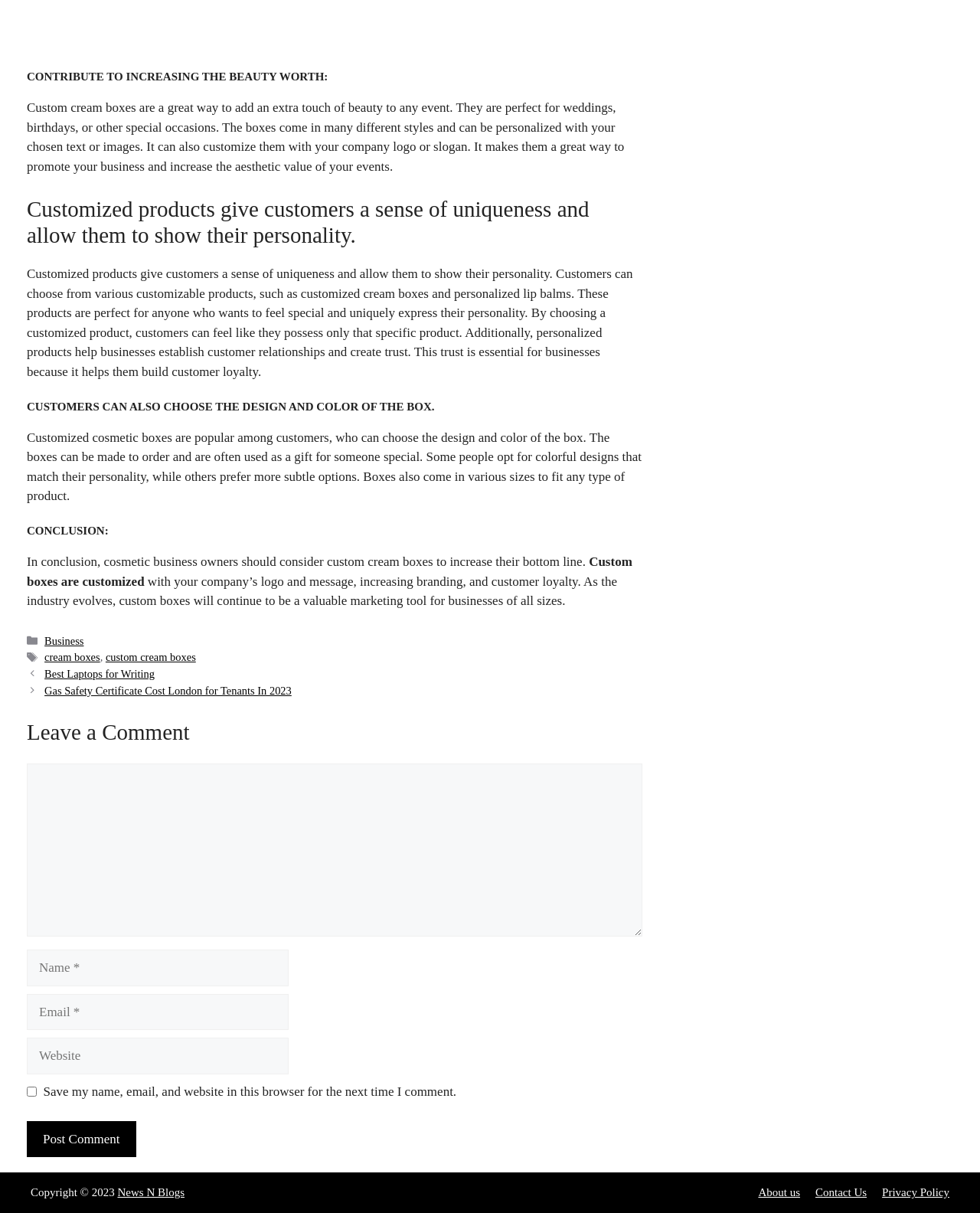Determine the bounding box coordinates for the UI element matching this description: "About us".

[0.774, 0.978, 0.816, 0.988]